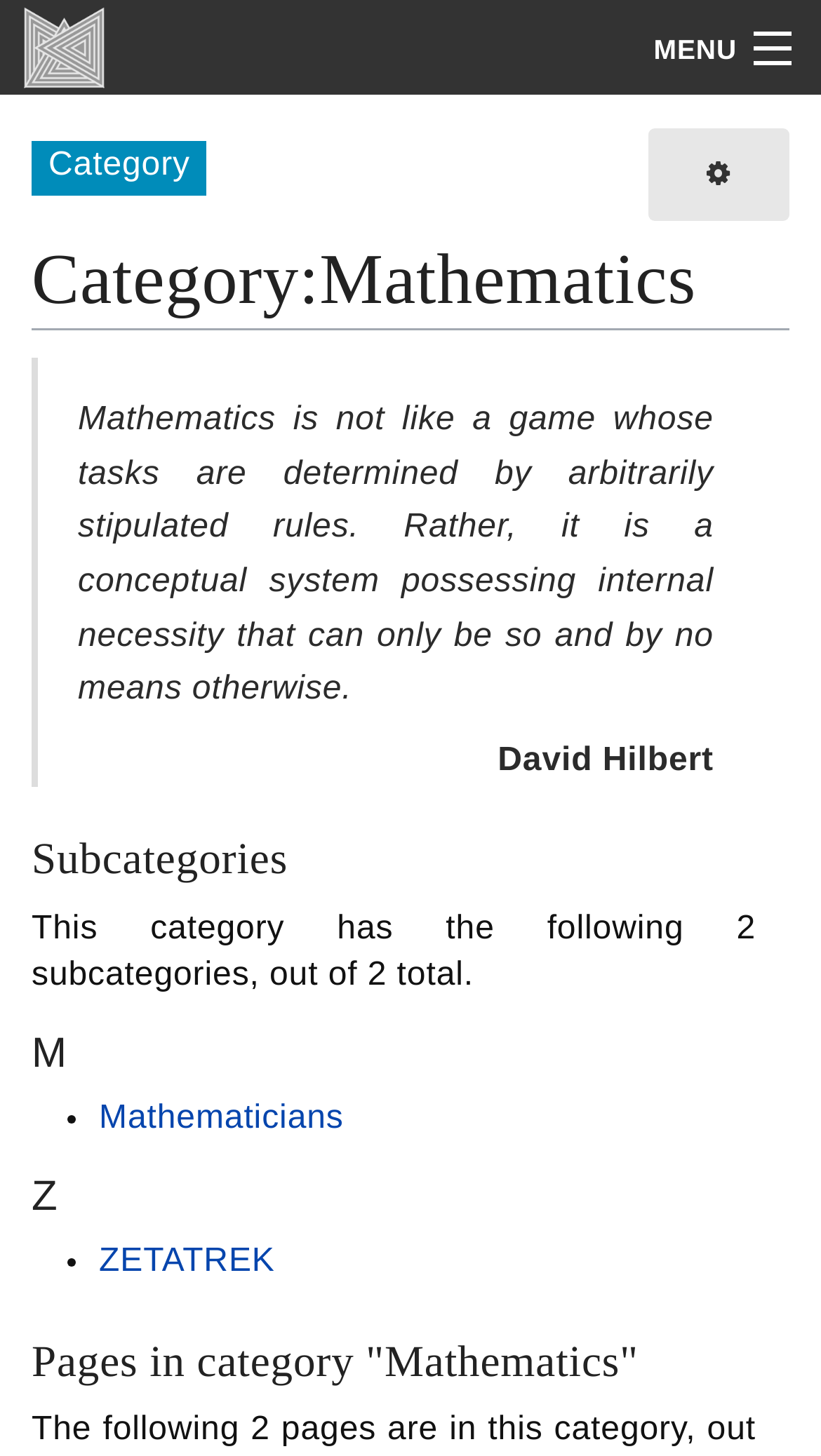What is the name of the second subcategory?
Refer to the image and respond with a one-word or short-phrase answer.

ZETATREK